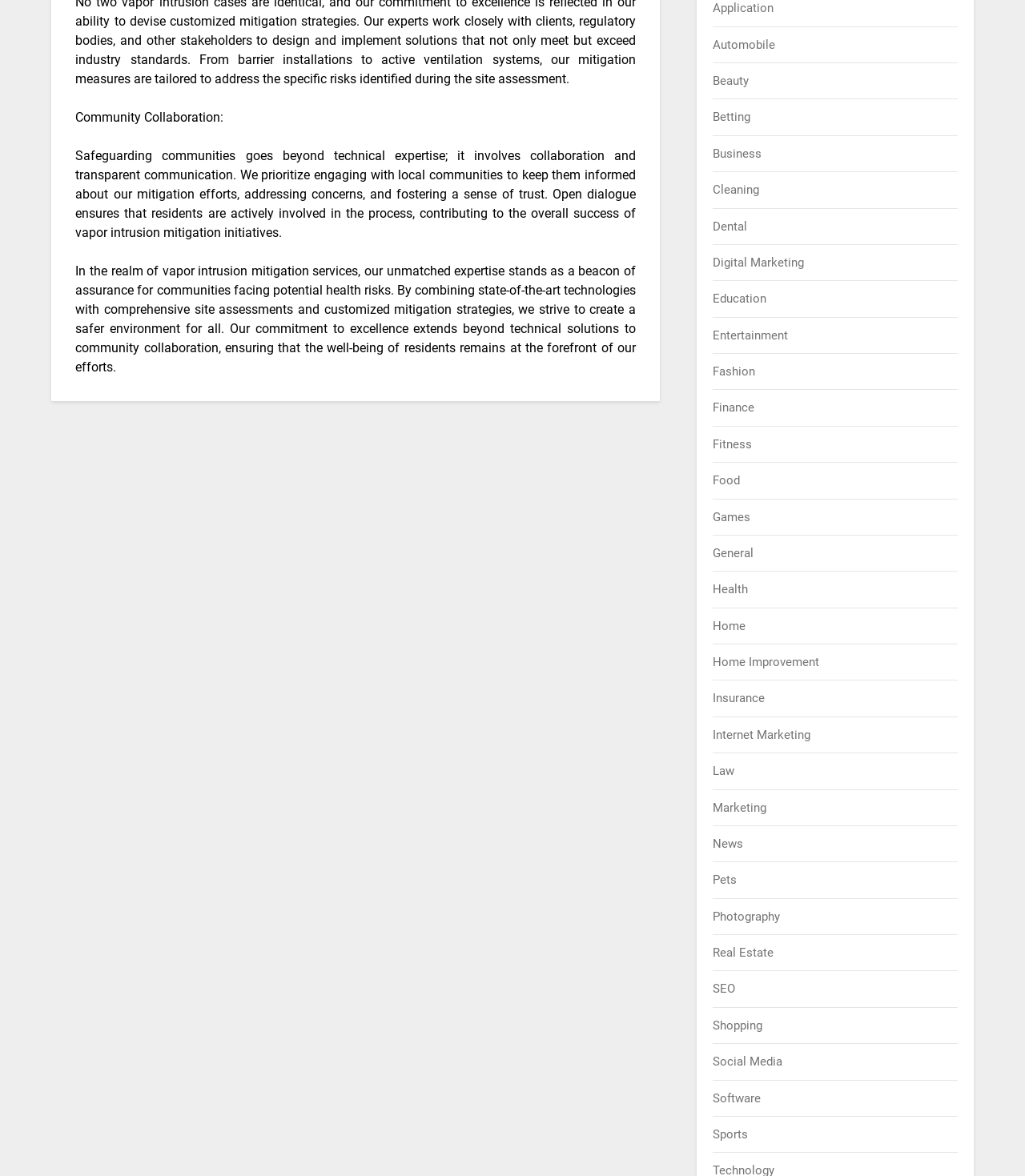Please identify the bounding box coordinates of the element's region that should be clicked to execute the following instruction: "Learn about Health". The bounding box coordinates must be four float numbers between 0 and 1, i.e., [left, top, right, bottom].

[0.696, 0.495, 0.73, 0.507]